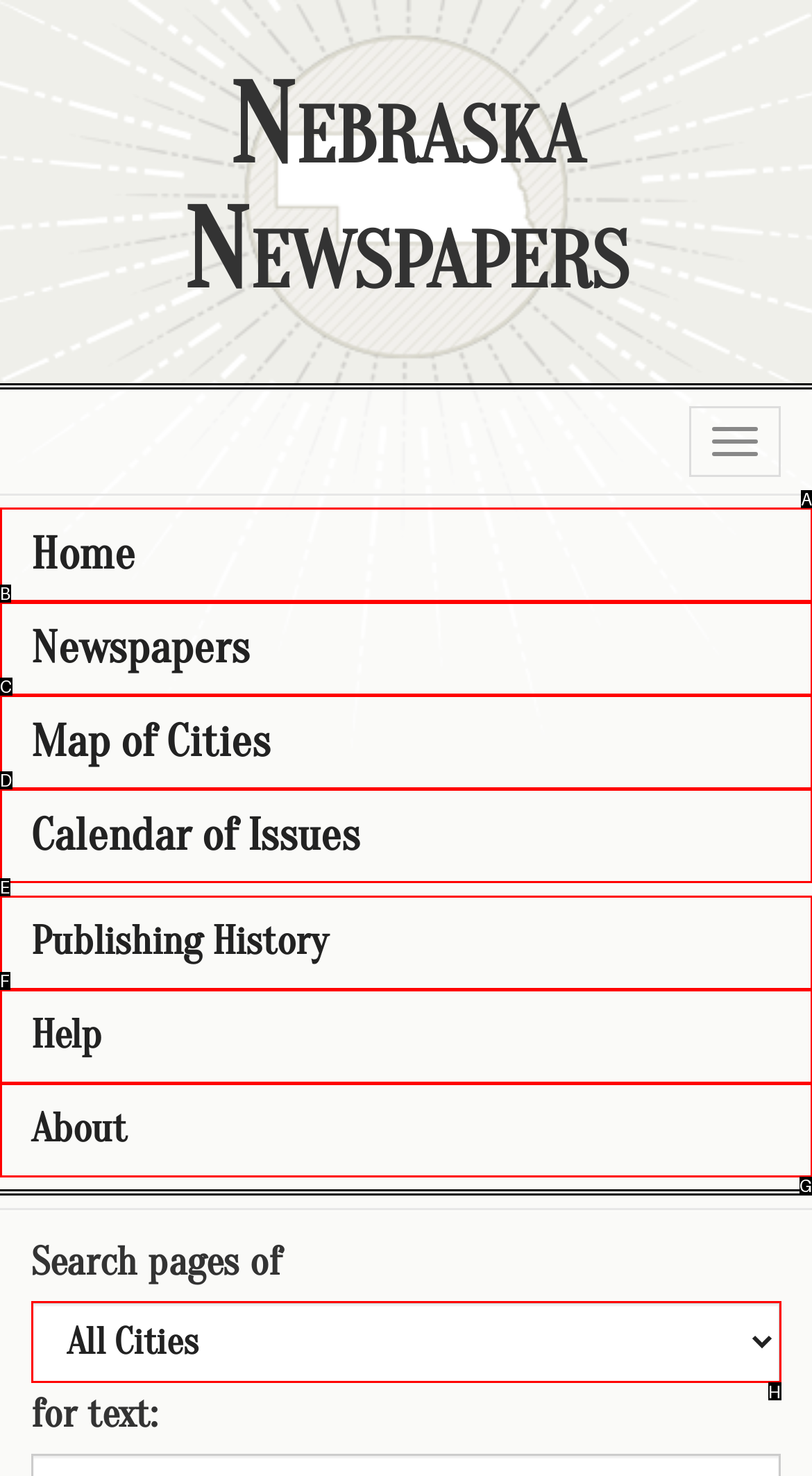Determine which HTML element should be clicked to carry out the following task: Go to the 'Newspapers' page Respond with the letter of the appropriate option.

B